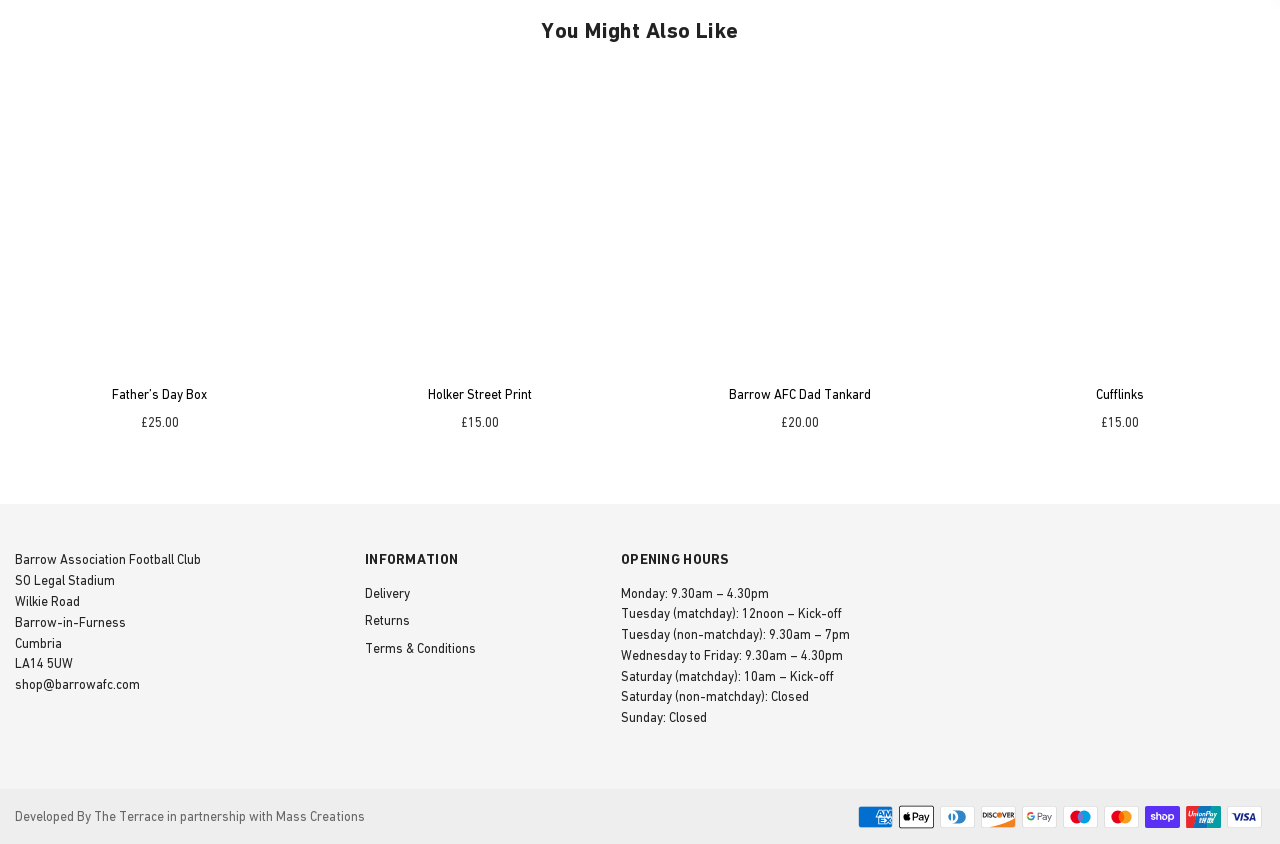What payment methods are accepted?
Based on the screenshot, provide a one-word or short-phrase response.

Multiple